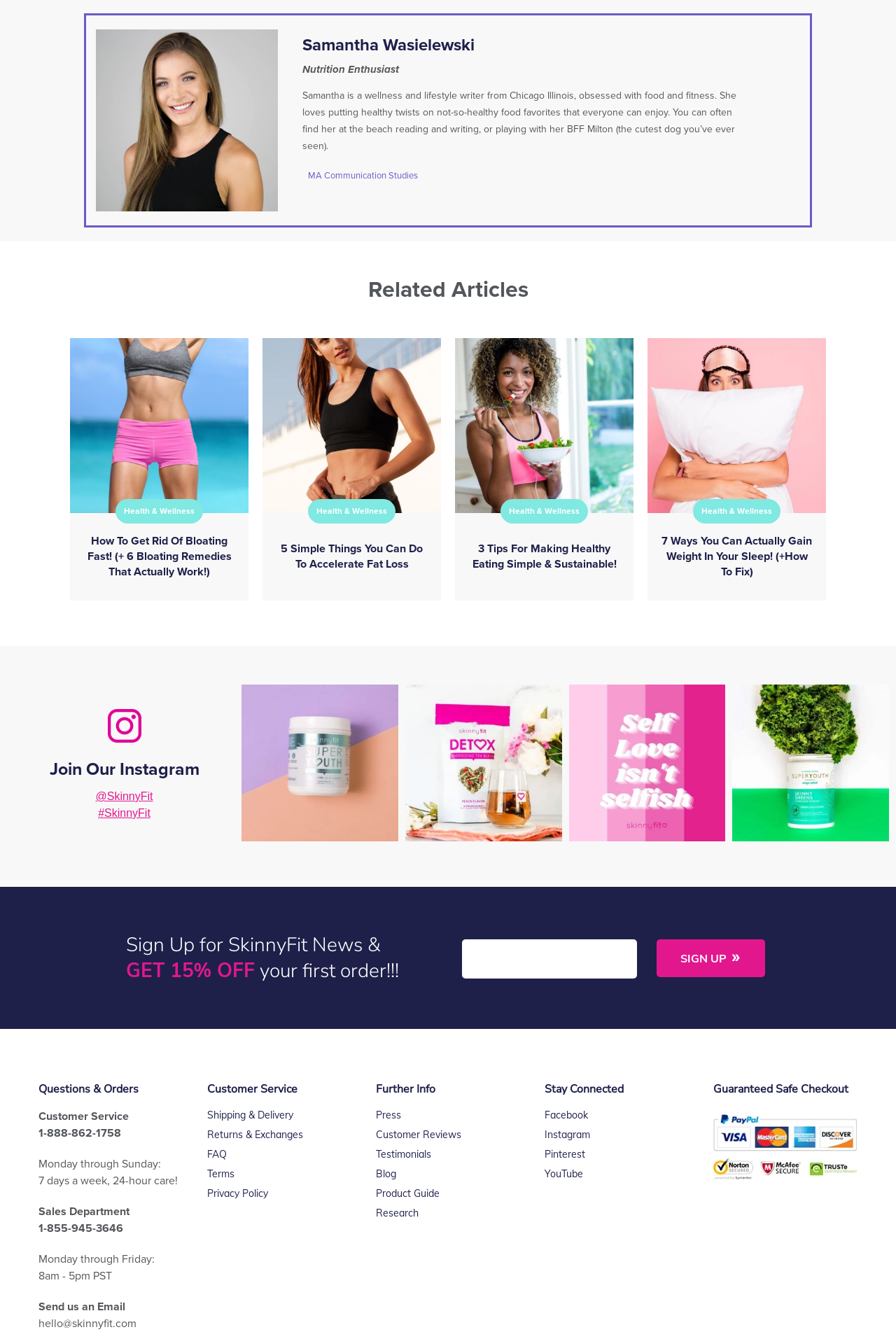What is the topic of the first related article?
Please provide a detailed and comprehensive answer to the question.

I found a heading element with the text 'How To Get Rid Of Bloating Fast! (+ 6 Bloating Remedies That Actually Work!)' which is a related article. Therefore, I conclude that the topic of the first related article is Bloating Remedies.